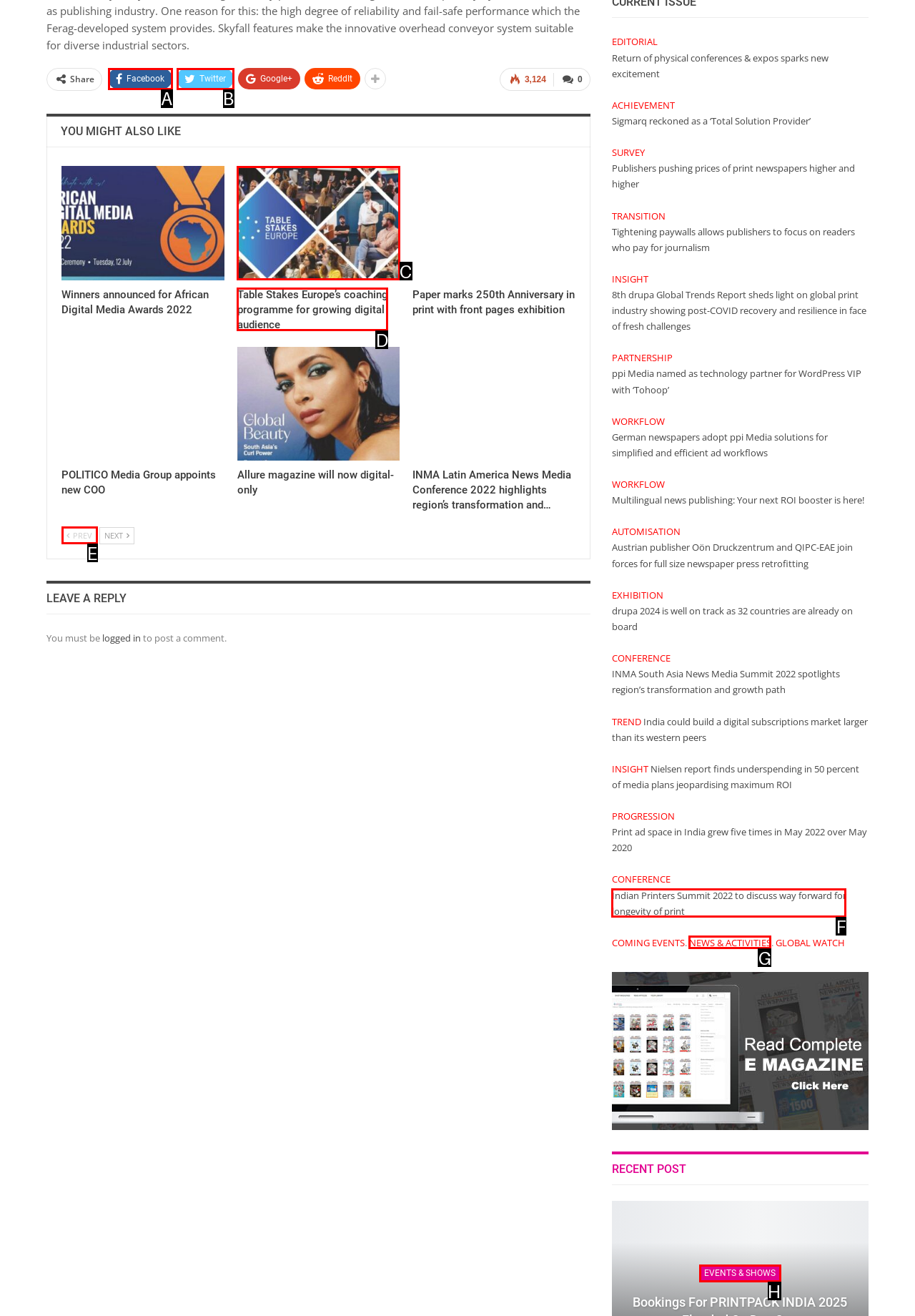Identify the option that corresponds to the description: Events & Shows 
Provide the letter of the matching option from the available choices directly.

H